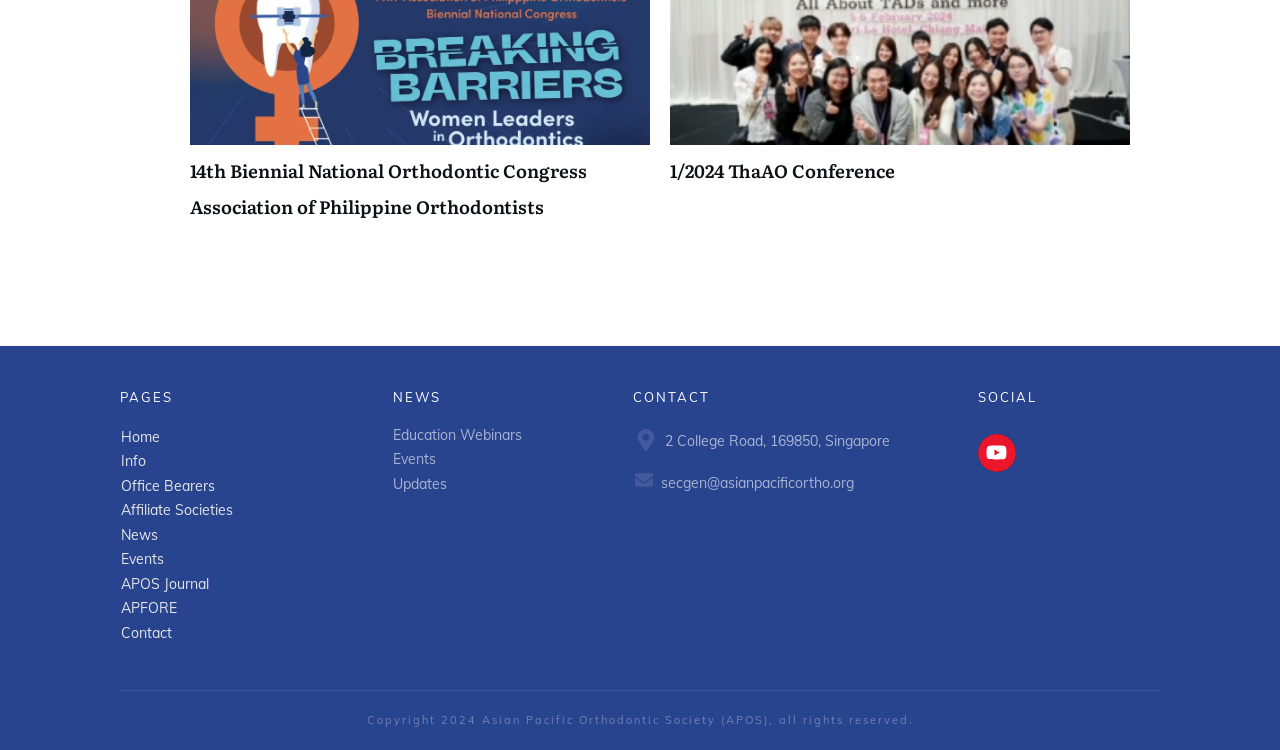Please locate the bounding box coordinates of the element that should be clicked to complete the given instruction: "Contact the organization".

[0.095, 0.832, 0.134, 0.856]